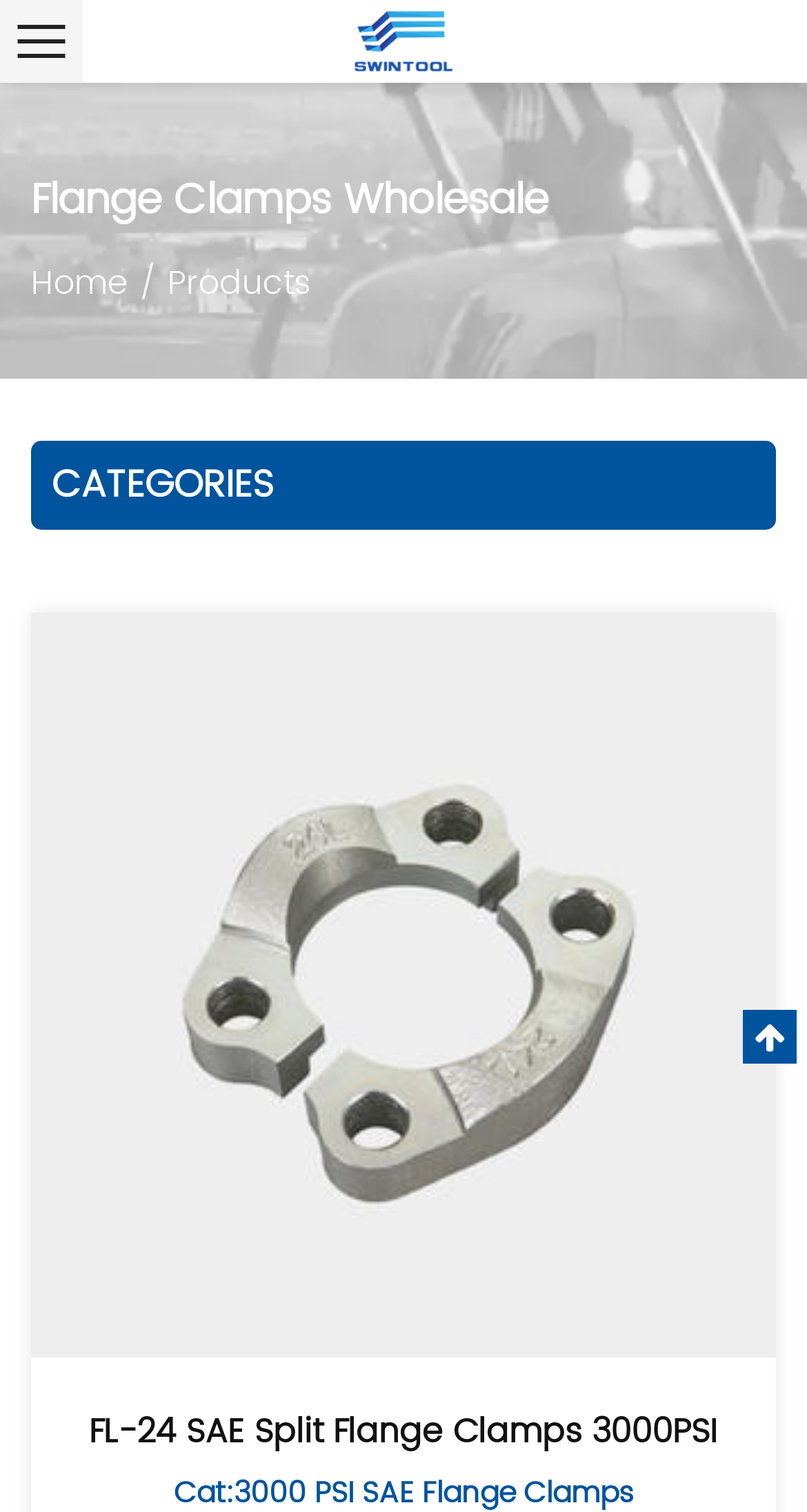How many links are there in the CATEGORIES section?
Please answer using one word or phrase, based on the screenshot.

1